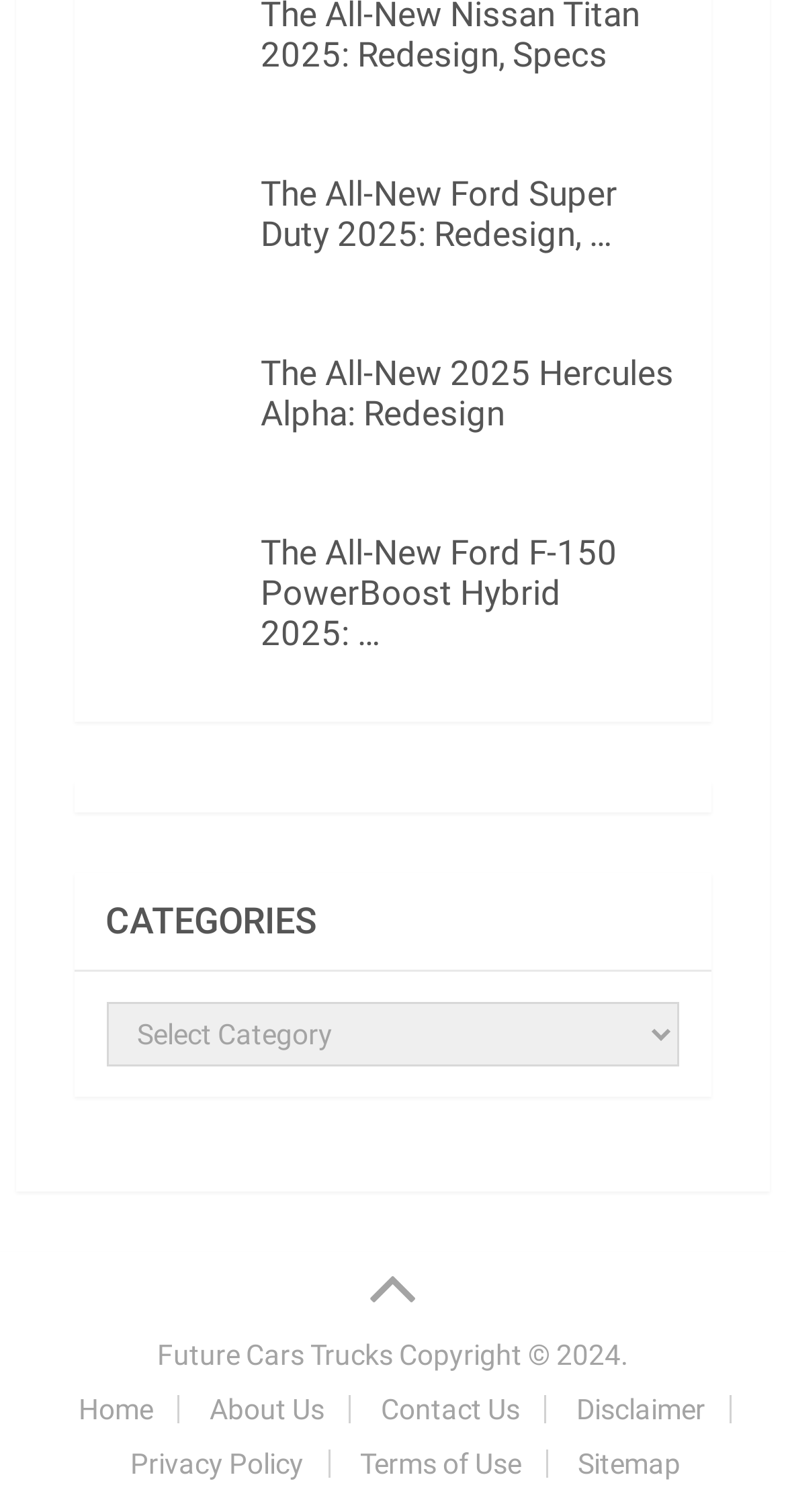Find the bounding box coordinates of the element to click in order to complete the given instruction: "Read about the All-New 2025 Hercules Alpha."

[0.332, 0.234, 0.857, 0.287]